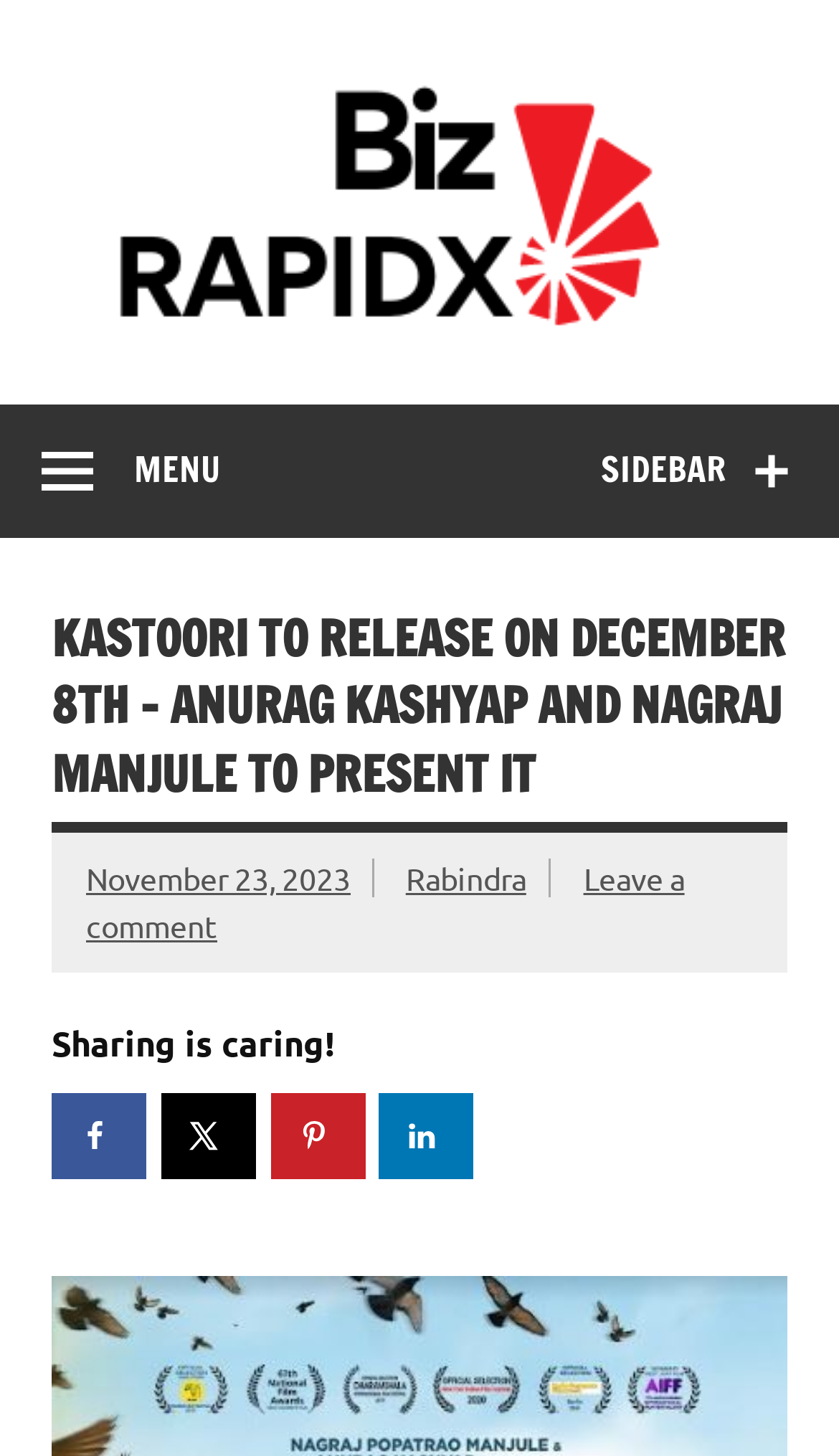Explain the webpage in detail, including its primary components.

The webpage appears to be a news article or blog post about the upcoming release of a film called "Kastoori" on December 8th, 2023. At the top left corner, there is a logo of "Biz RapidX" with a link to the website. Next to the logo, there is a text "Business News In Fast". 

On the top right corner, there are two buttons: "SIDEBAR" and "MENU". The "MENU" button is located at the top left edge of the page. 

Below the top section, there is a main heading "KASTOORI TO RELEASE ON DECEMBER 8TH – ANURAG KASHYAP AND NAGRAJ MANJULE TO PRESENT IT" that spans almost the entire width of the page. 

Under the main heading, there are three links: "November 23, 2023" which indicates the date of the article, "Rabindra" which might be the author's name, and "Leave a comment" which allows readers to engage with the article. 

Further down, there is a text "Sharing is caring!" followed by four social media sharing buttons: "Share on Facebook", "Share on X", "Save to Pinterest", and "Share on LinkedIn". Each button has a corresponding icon.